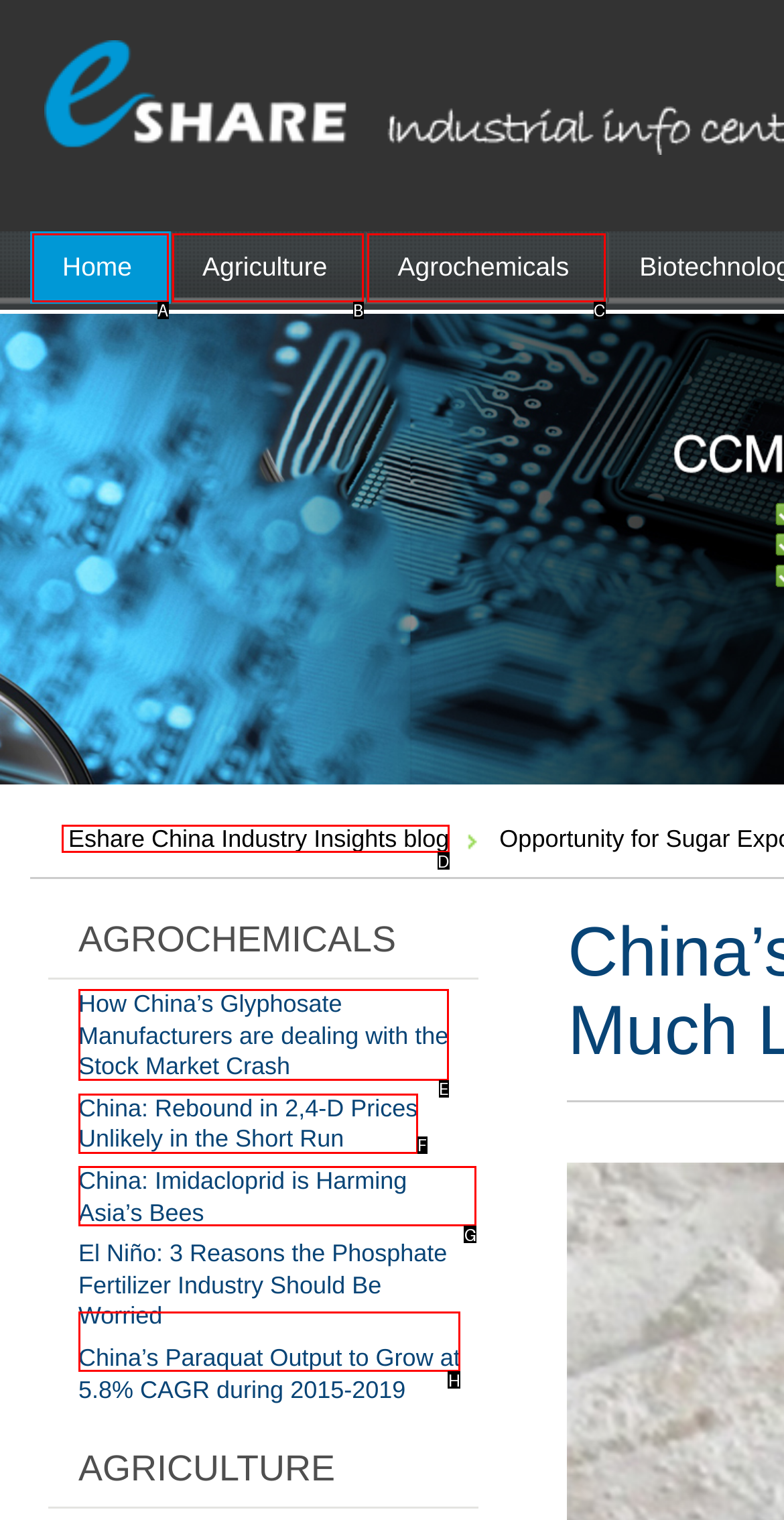Decide which letter you need to select to fulfill the task: visit Eshare China Industry Insights blog
Answer with the letter that matches the correct option directly.

D